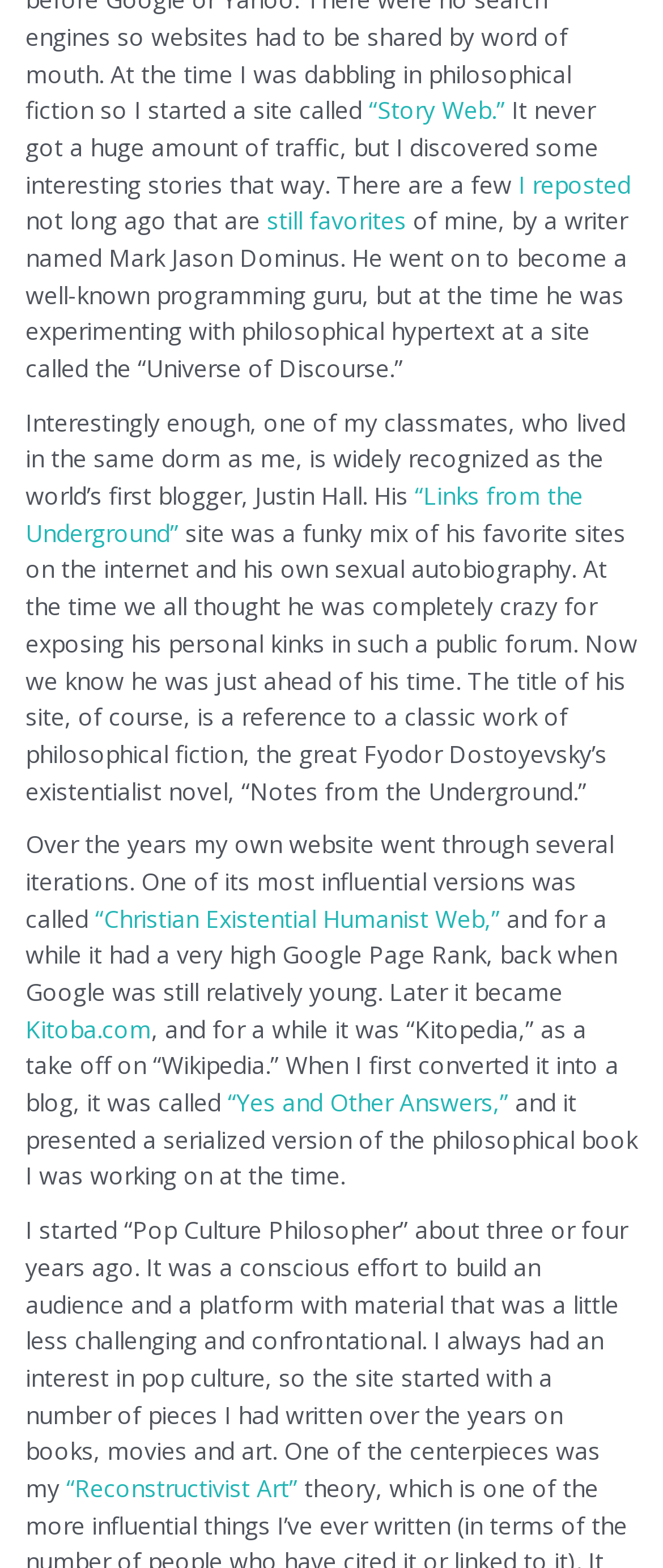Can you pinpoint the bounding box coordinates for the clickable element required for this instruction: "Read about the Universe of Discourse"? The coordinates should be four float numbers between 0 and 1, i.e., [left, top, right, bottom].

[0.403, 0.13, 0.613, 0.151]